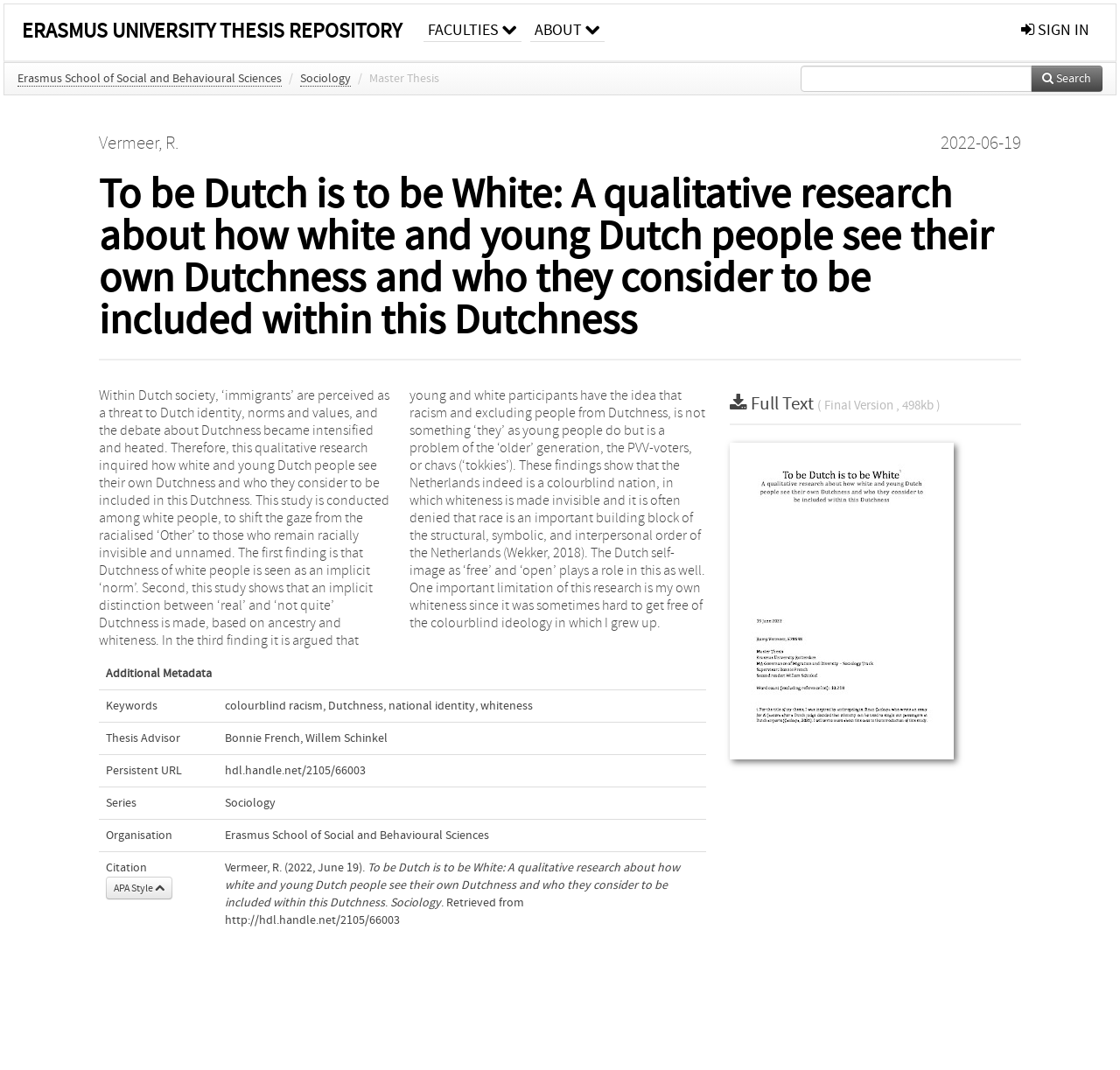What is the title of the thesis?
Based on the image, provide your answer in one word or phrase.

To be Dutch is to be White